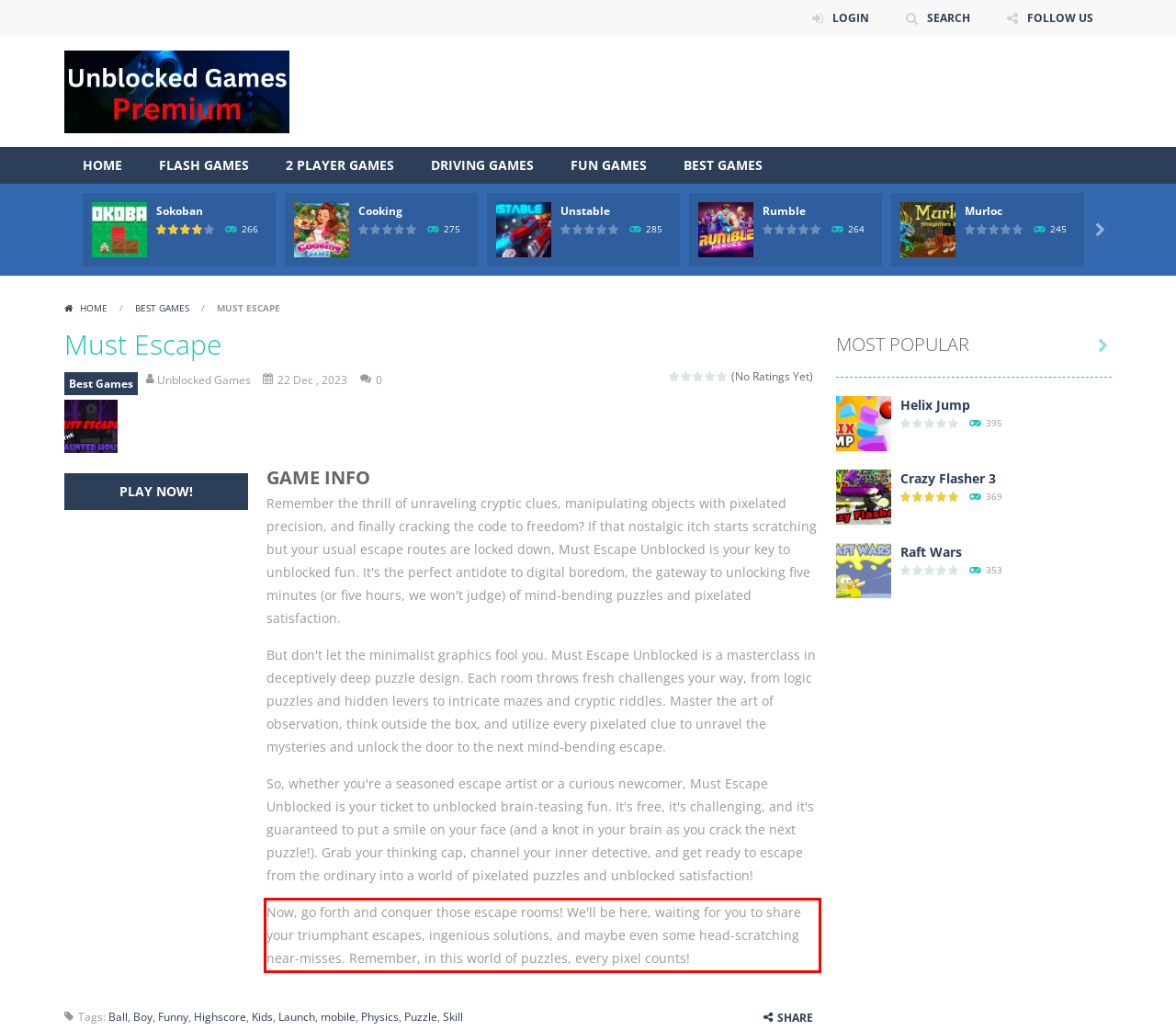Please identify the text within the red rectangular bounding box in the provided webpage screenshot.

Now, go forth and conquer those escape rooms! We'll be here, waiting for you to share your triumphant escapes, ingenious solutions, and maybe even some head-scratching near-misses. Remember, in this world of puzzles, every pixel counts!